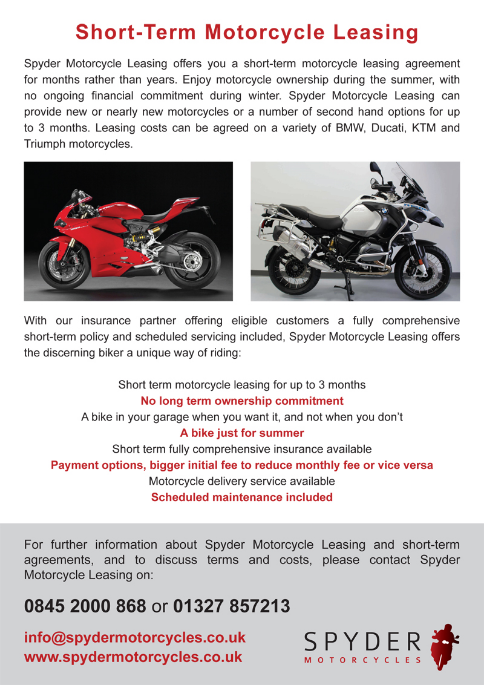What is the purpose of the scheduled maintenance service?
Provide a detailed answer to the question, using the image to inform your response.

The flyer mentions scheduled maintenance as one of the additional services, which is designed to cater to motorcycle enthusiasts looking for temporary ownership without the associated long-term financial burdens, implying that the purpose of the scheduled maintenance service is to provide convenience and support to motorcycle enthusiasts.